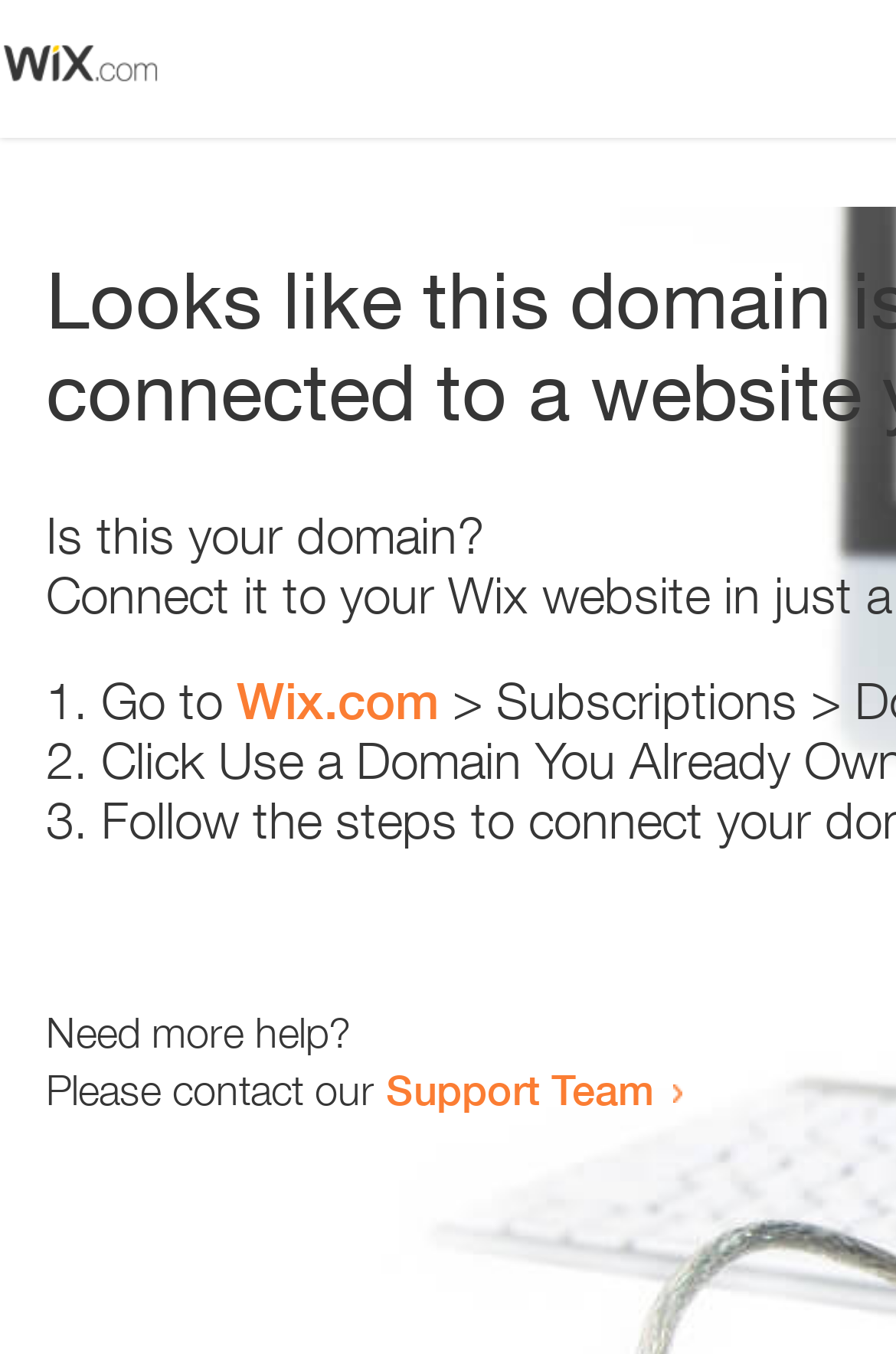Identify the bounding box of the UI component described as: "Wix.com".

[0.264, 0.495, 0.49, 0.54]